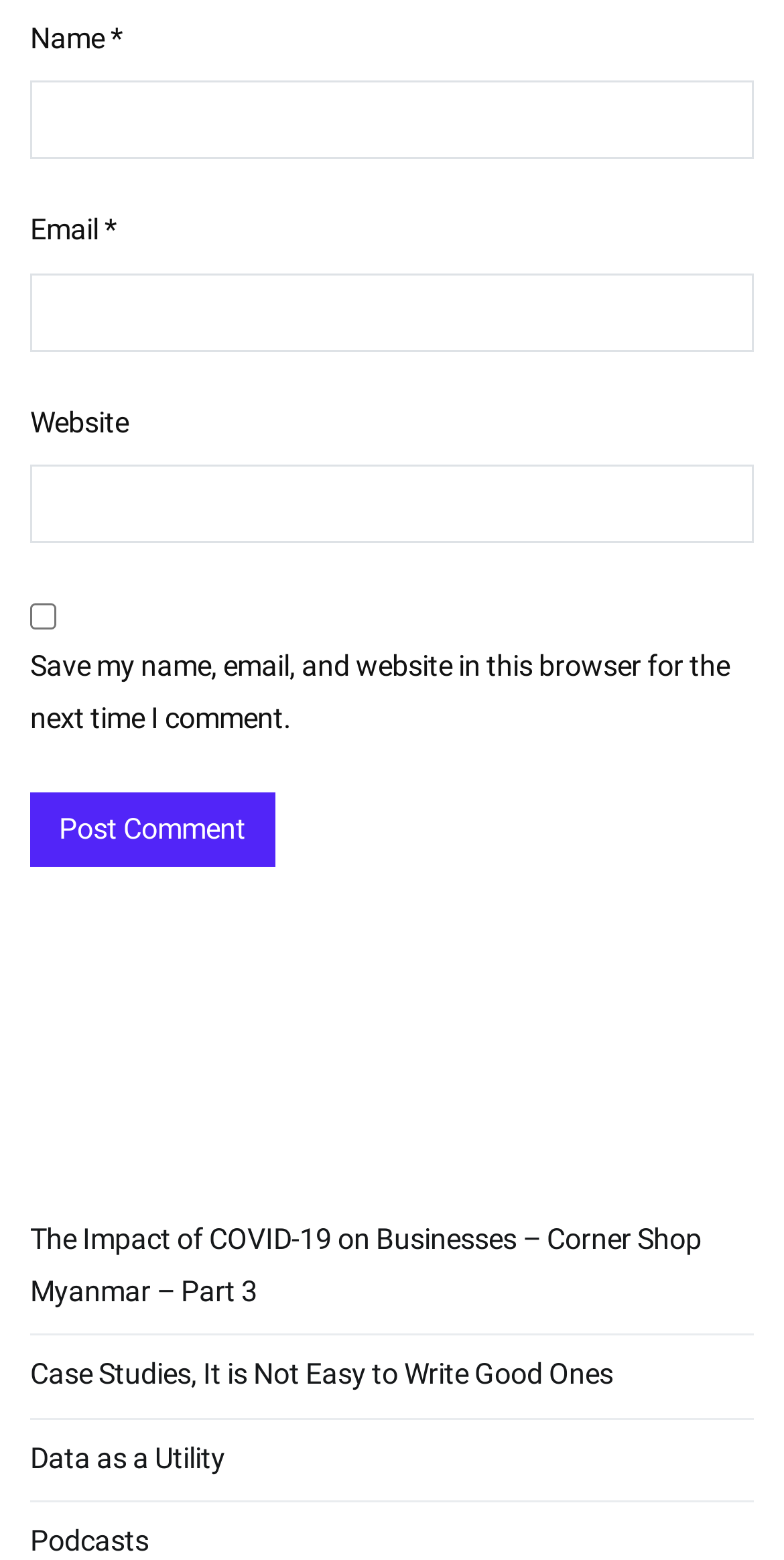Please answer the following question using a single word or phrase: How many links are present below the comment form?

3